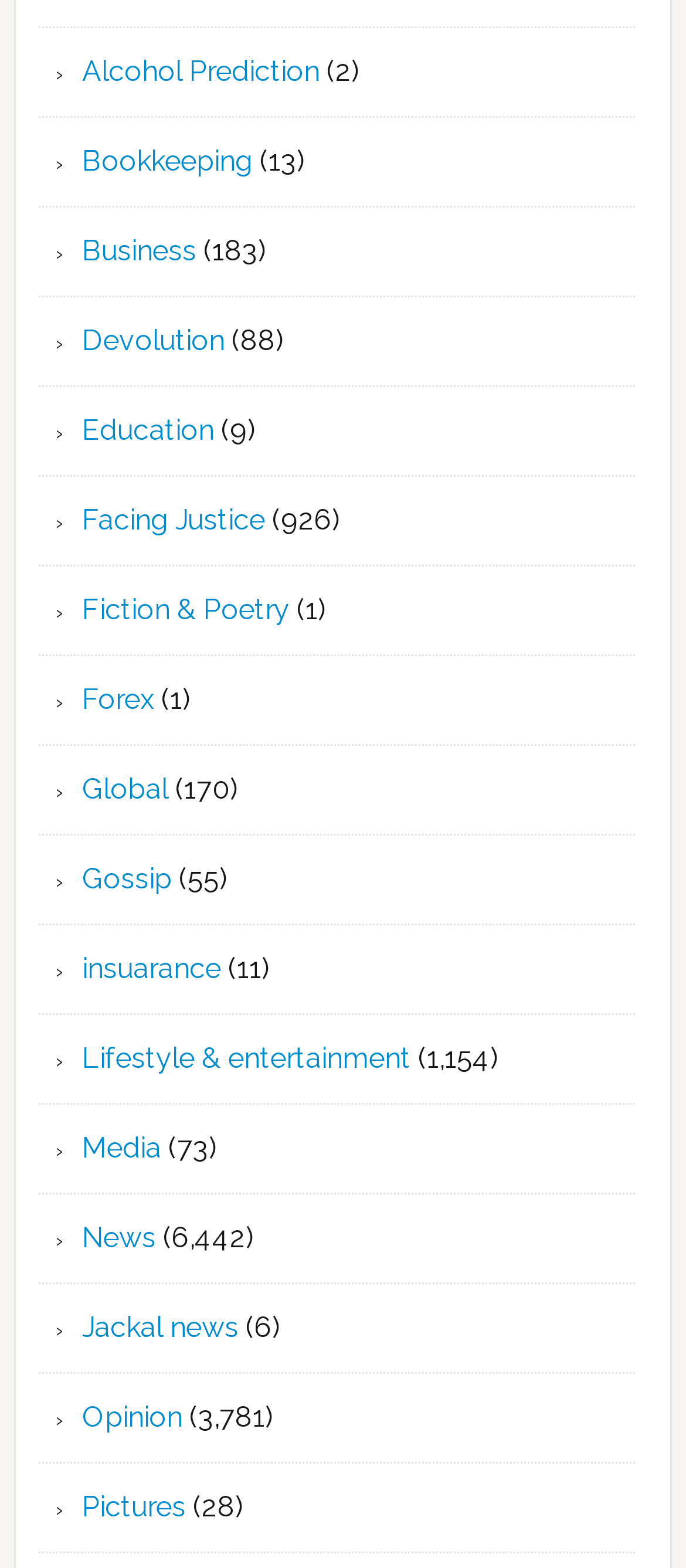Mark the bounding box of the element that matches the following description: "Facing Justice".

[0.12, 0.321, 0.387, 0.343]